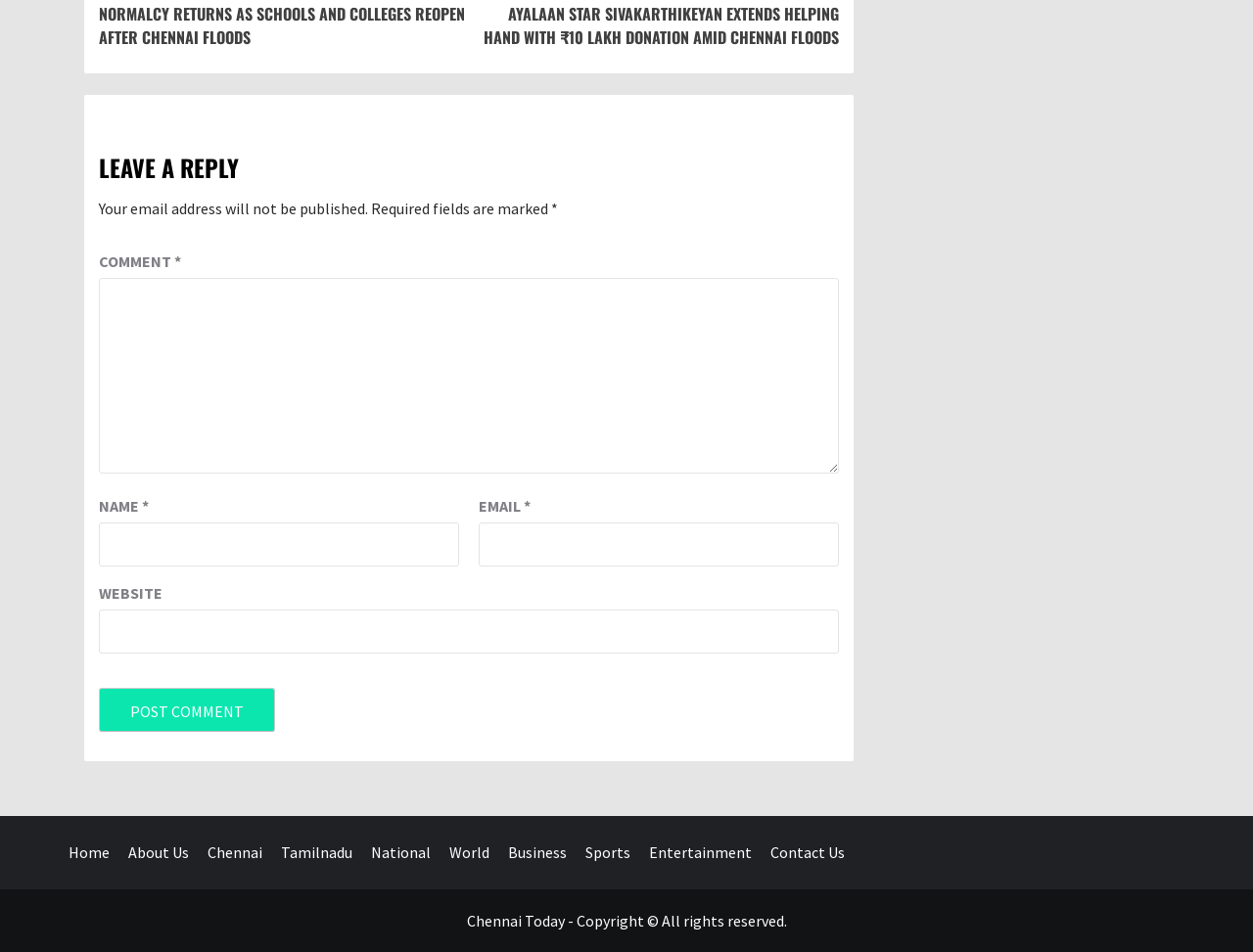Can you find the bounding box coordinates for the element to click on to achieve the instruction: "contact us"?

[0.615, 0.885, 0.687, 0.905]